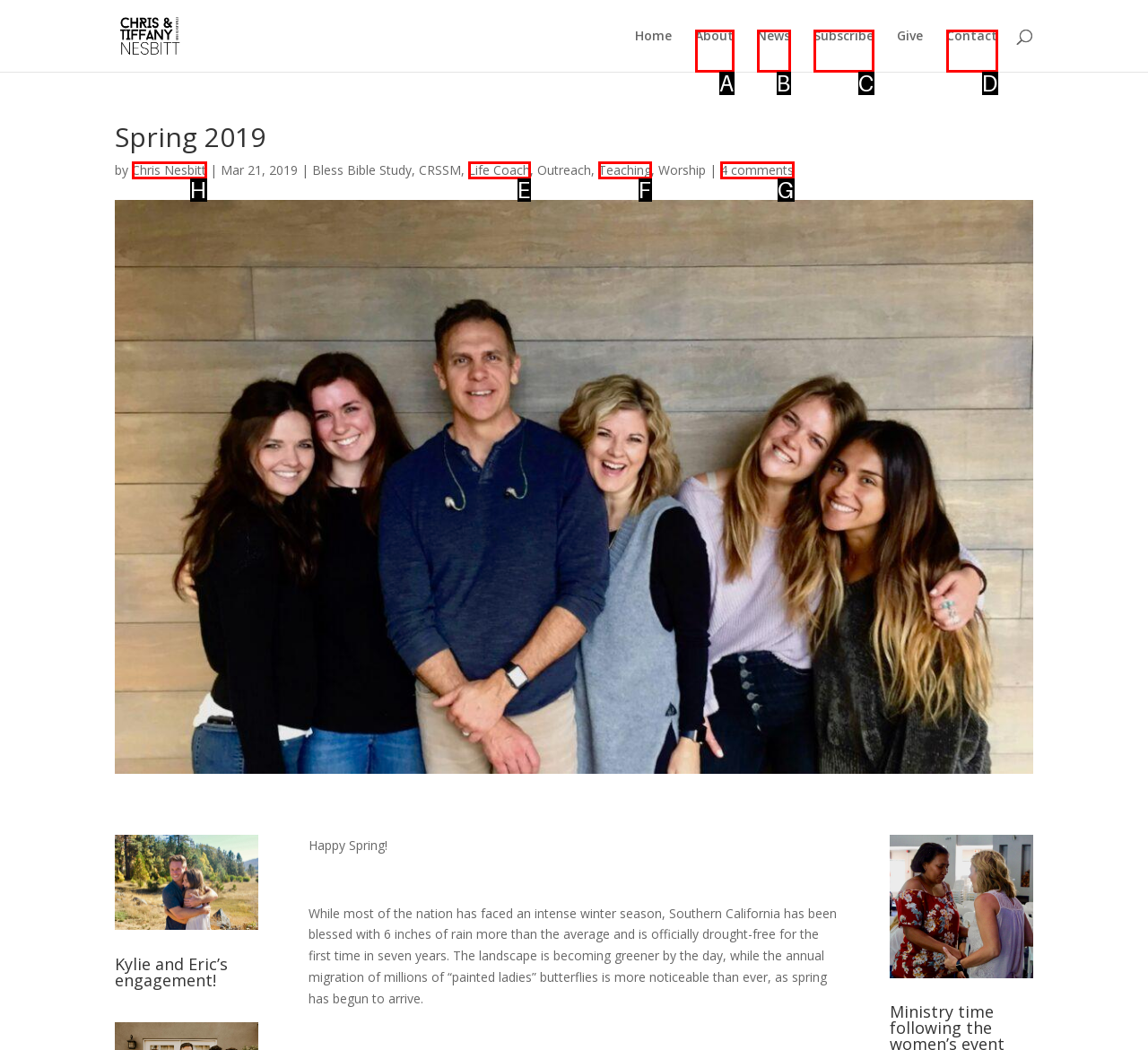Based on the task: Visit 'Chris Nesbitt' page, which UI element should be clicked? Answer with the letter that corresponds to the correct option from the choices given.

H